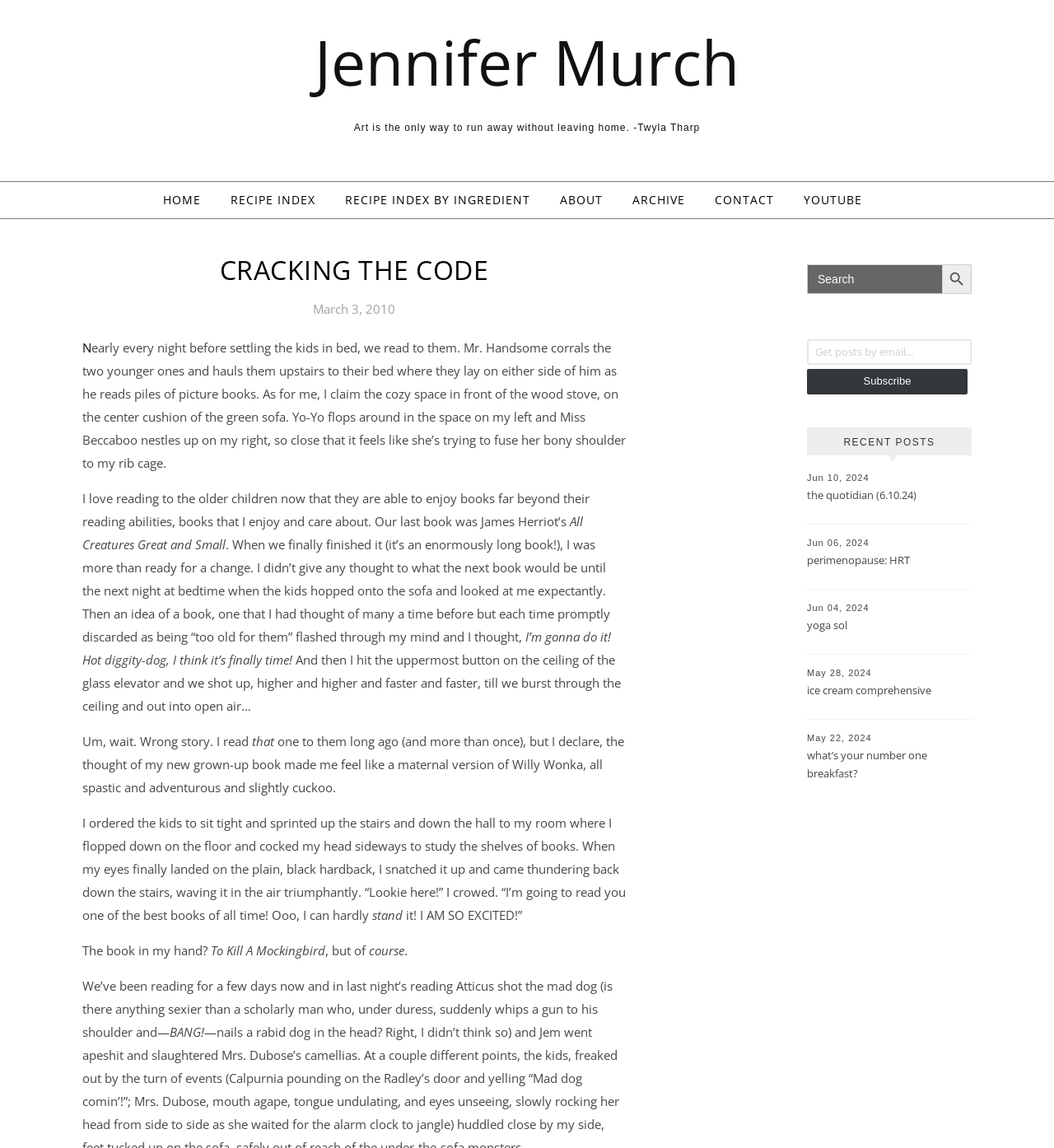Answer briefly with one word or phrase:
What is the purpose of the search box?

To search the website